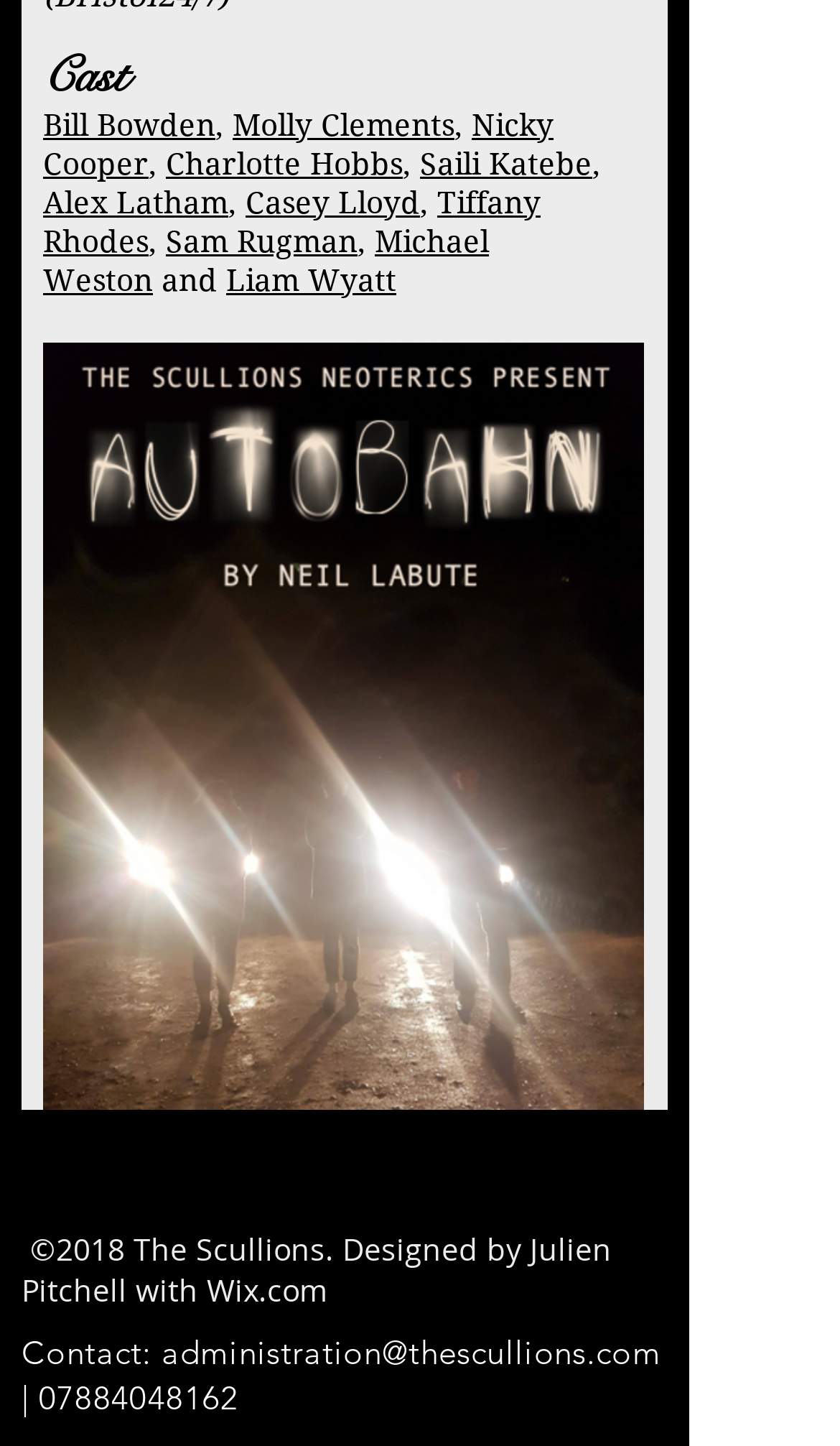What is the phone number for contact?
Please provide an in-depth and detailed response to the question.

I looked for the phone number next to the 'Contact:' text and found '07884048162'.